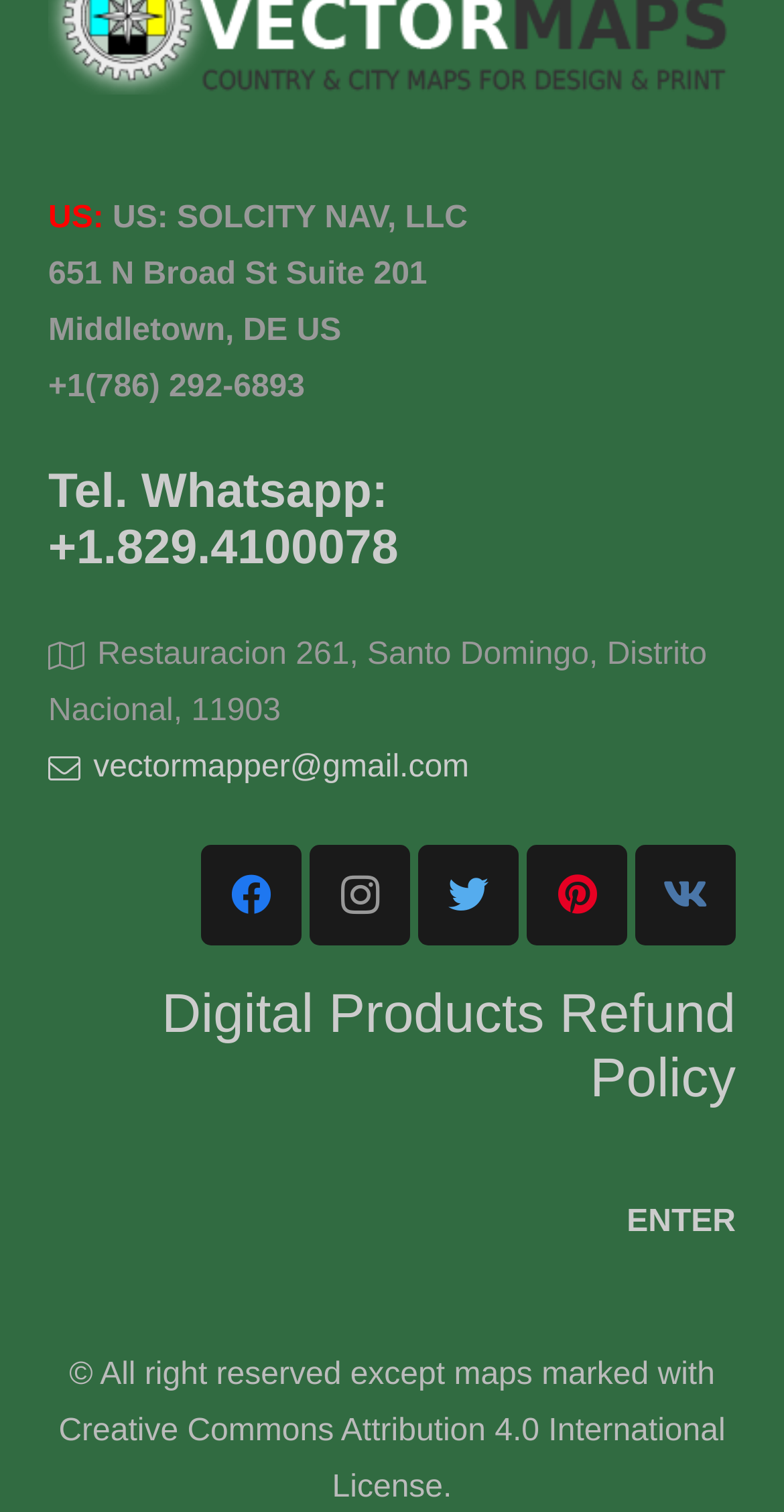By analyzing the image, answer the following question with a detailed response: How many social media links are there?

The social media links can be found in the middle section of the webpage. There are five links displayed, namely Facebook, Instagram, Twitter, Pinterest, and Vkontakte, indicating that there are five social media links.